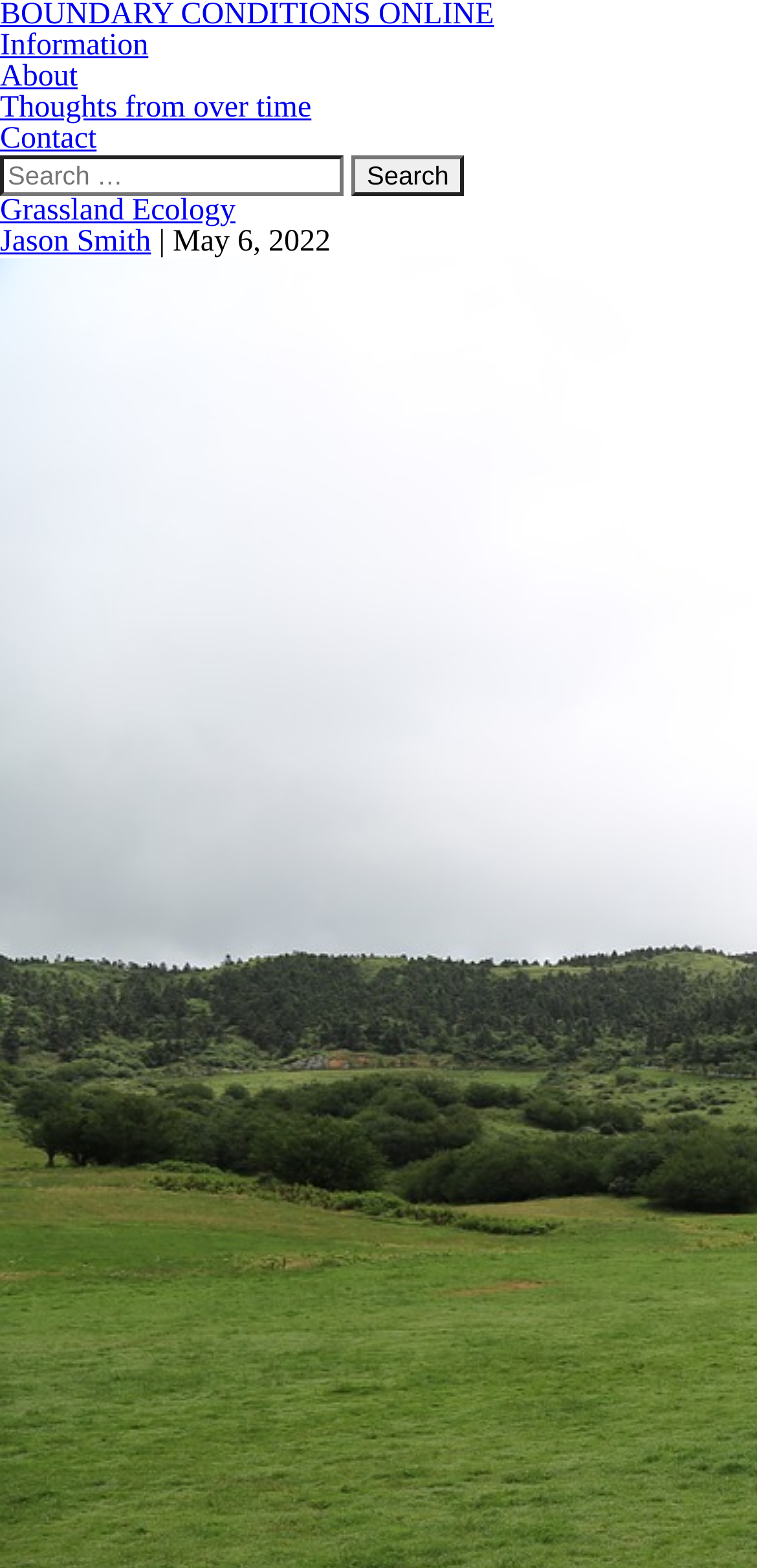Provide a comprehensive caption for the webpage.

The webpage is about Grassland Ecology, with a focus on Boundary Conditions Online. At the top left corner, there are four links: "Information", "About", "Thoughts from over time", and "Contact", arranged horizontally in that order. Below these links, there is a search bar that spans across the page, with a search box labeled "Search for:" and a "Search" button to its right.

Below the search bar, there is a header section that takes up the full width of the page. It contains a heading that reads "Grassland Ecology", with a link to the same title. To the right of the heading, there is a link to "Jason Smith", followed by a vertical bar and a timestamp that reads "May 6, 2022".